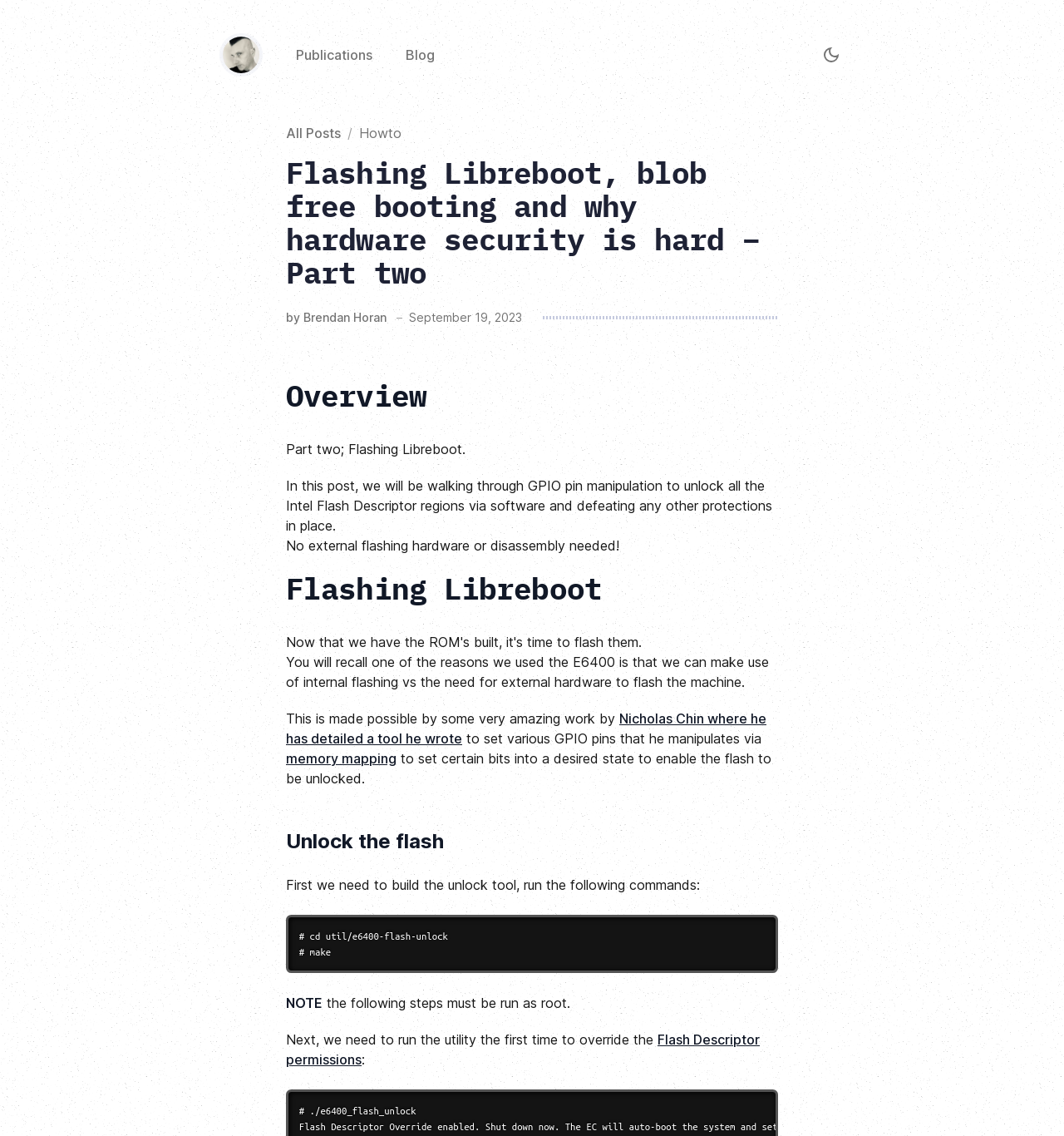Locate the bounding box coordinates of the area you need to click to fulfill this instruction: 'Click the 'unlock the flash permalink''. The coordinates must be in the form of four float numbers ranging from 0 to 1: [left, top, right, bottom].

[0.249, 0.729, 0.269, 0.751]